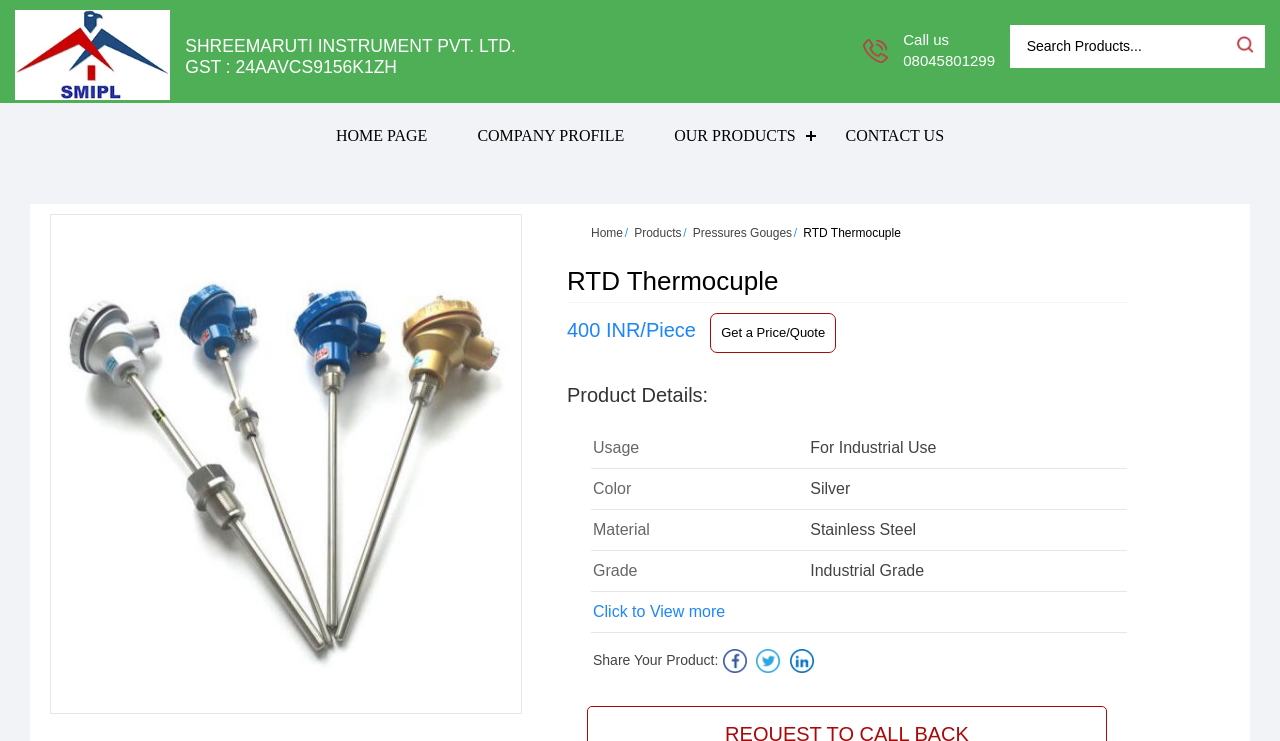Specify the bounding box coordinates of the region I need to click to perform the following instruction: "Get a price quote". The coordinates must be four float numbers in the range of 0 to 1, i.e., [left, top, right, bottom].

[0.555, 0.422, 0.653, 0.476]